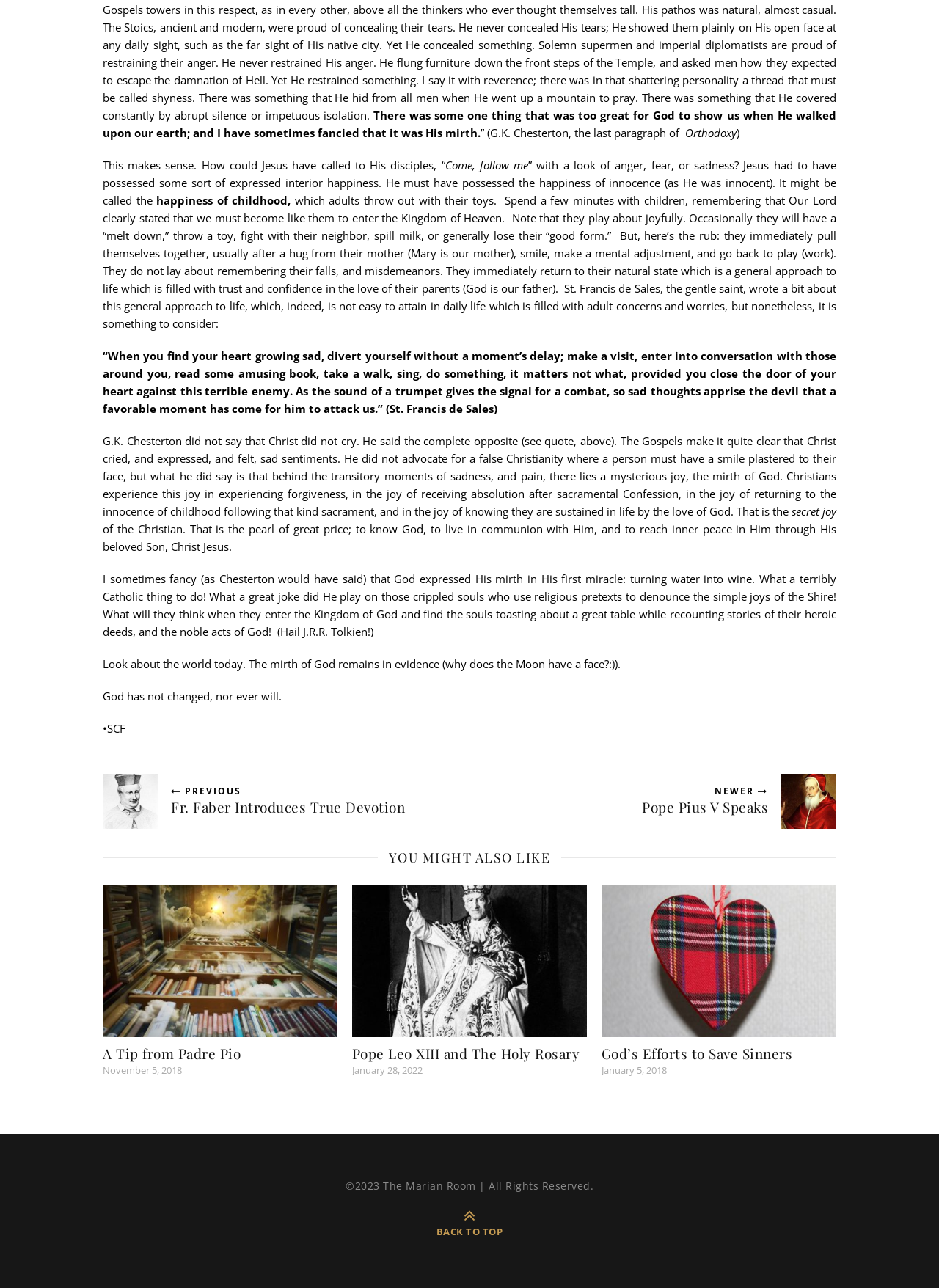What is the quote from G.K. Chesterton?
Answer with a single word or phrase, using the screenshot for reference.

There was some one thing that was too great for God to show us when He walked upon our earth;